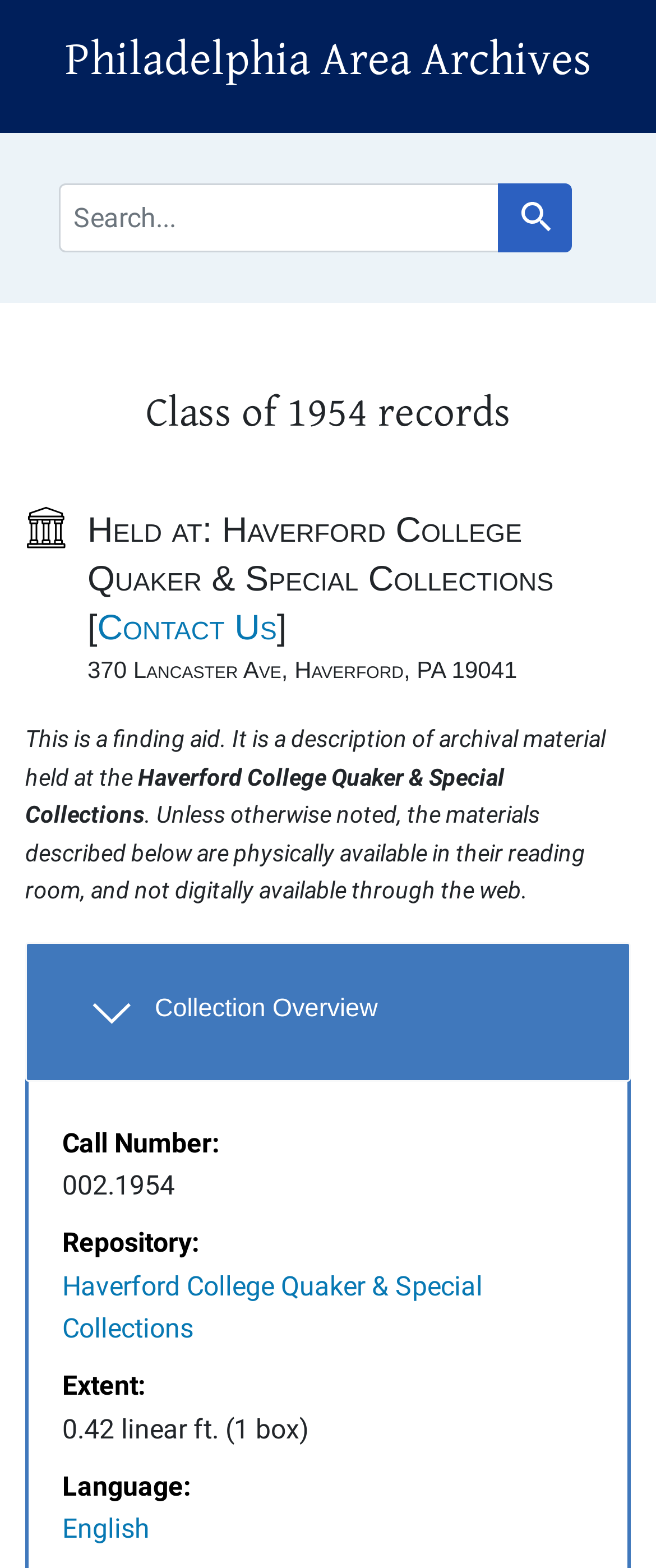Locate the bounding box coordinates of the area where you should click to accomplish the instruction: "Go to main content".

[0.026, 0.005, 0.213, 0.016]